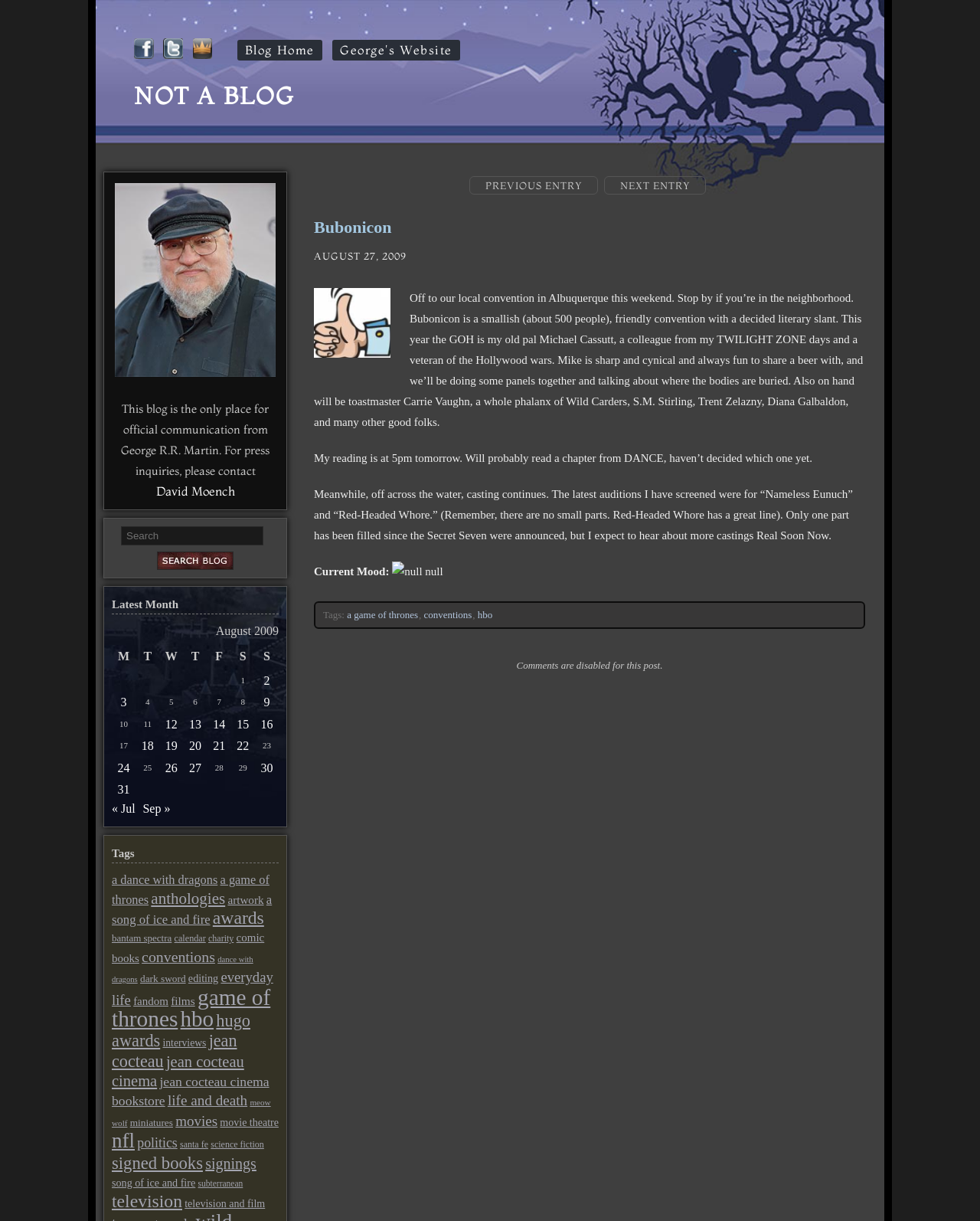What is the name of the convention mentioned in the blog post?
From the details in the image, provide a complete and detailed answer to the question.

The blog post mentions that the author is going to attend a convention called Bubonicon, which is a smallish convention with a literary slant.